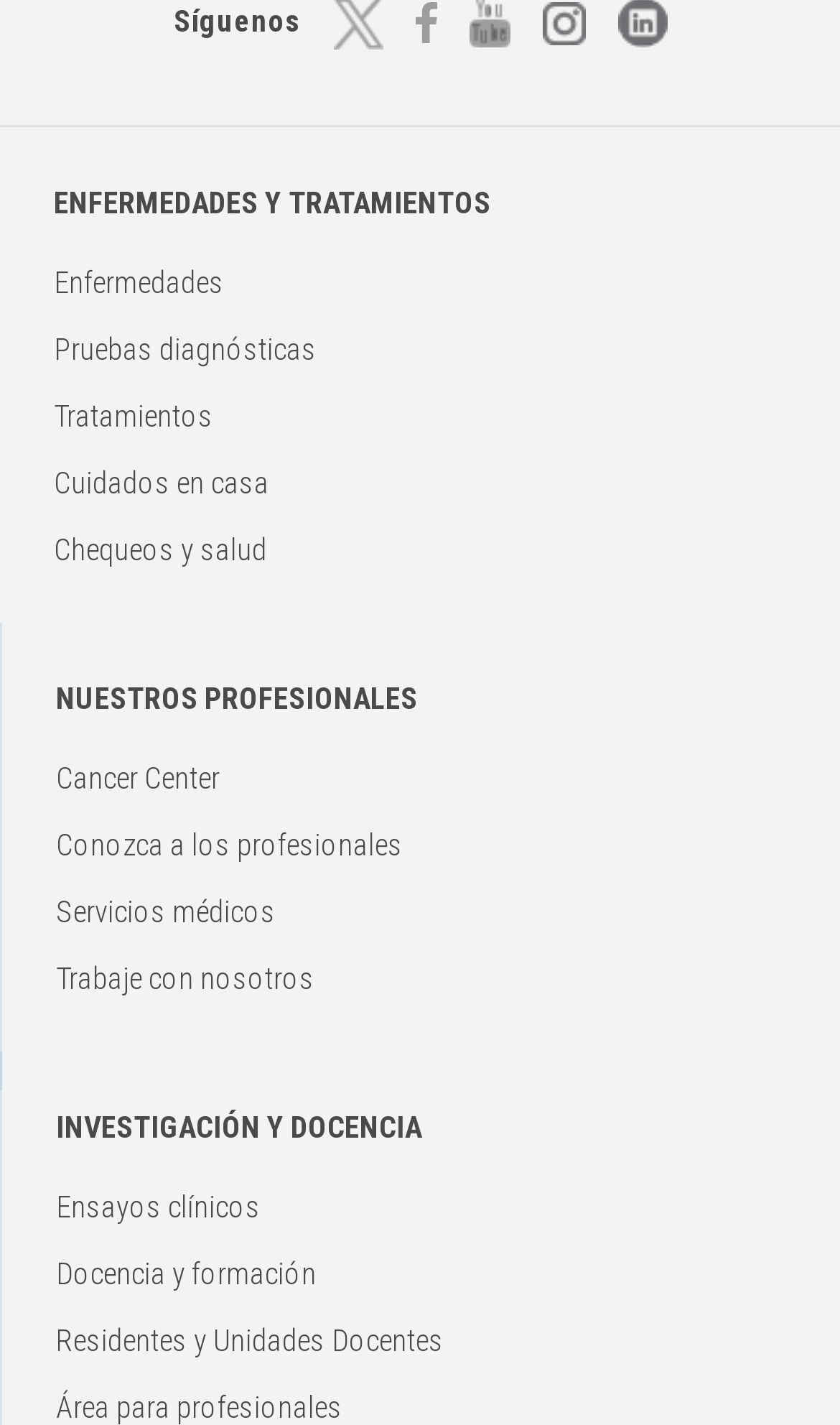Please identify the bounding box coordinates of the area that needs to be clicked to fulfill the following instruction: "Read about Ensayos clínicos."

[0.067, 0.834, 0.31, 0.858]